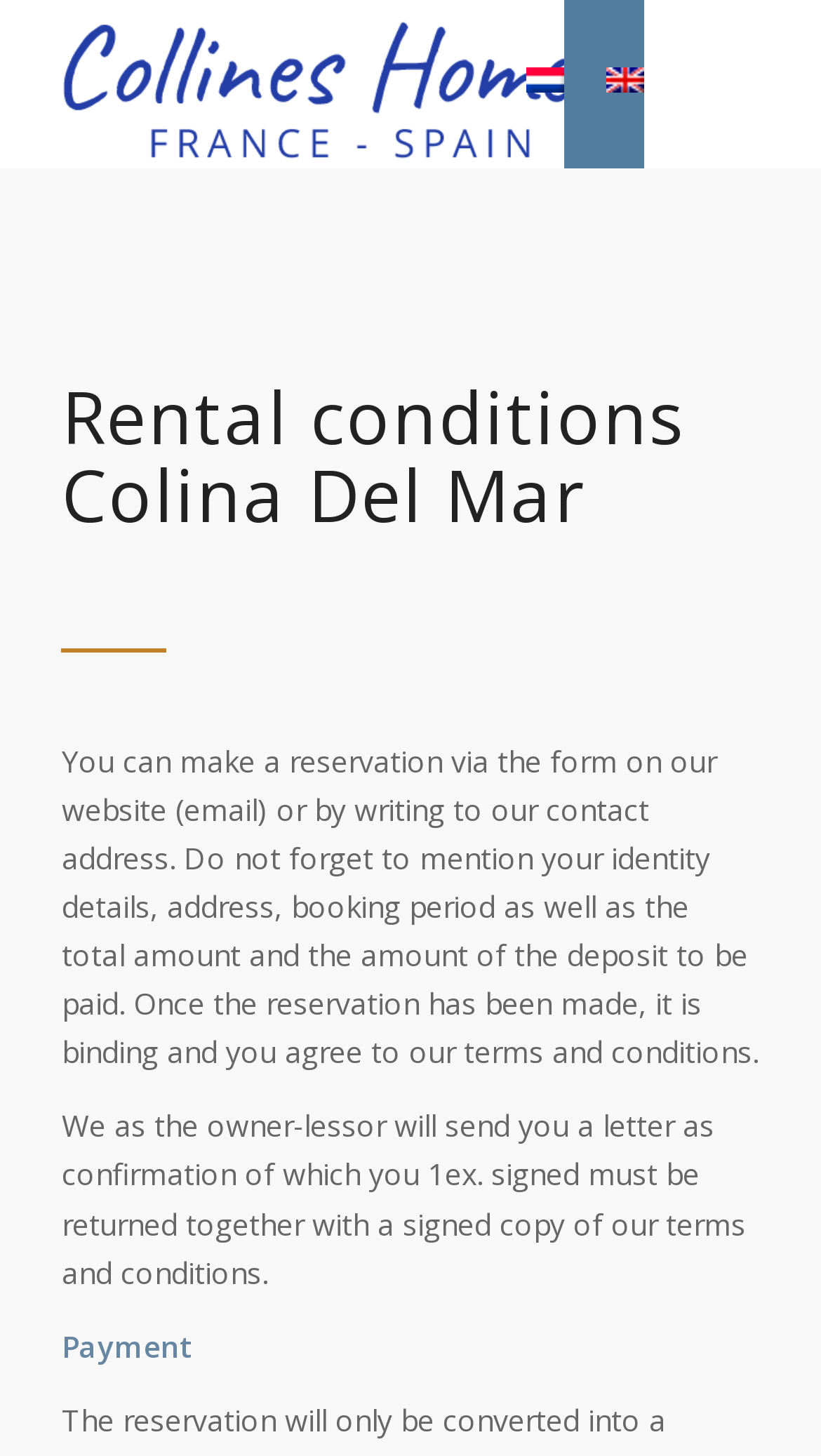Provide the bounding box coordinates for the specified HTML element described in this description: "alt="Collines Homes"". The coordinates should be four float numbers ranging from 0 to 1, in the format [left, top, right, bottom].

[0.075, 0.0, 0.755, 0.116]